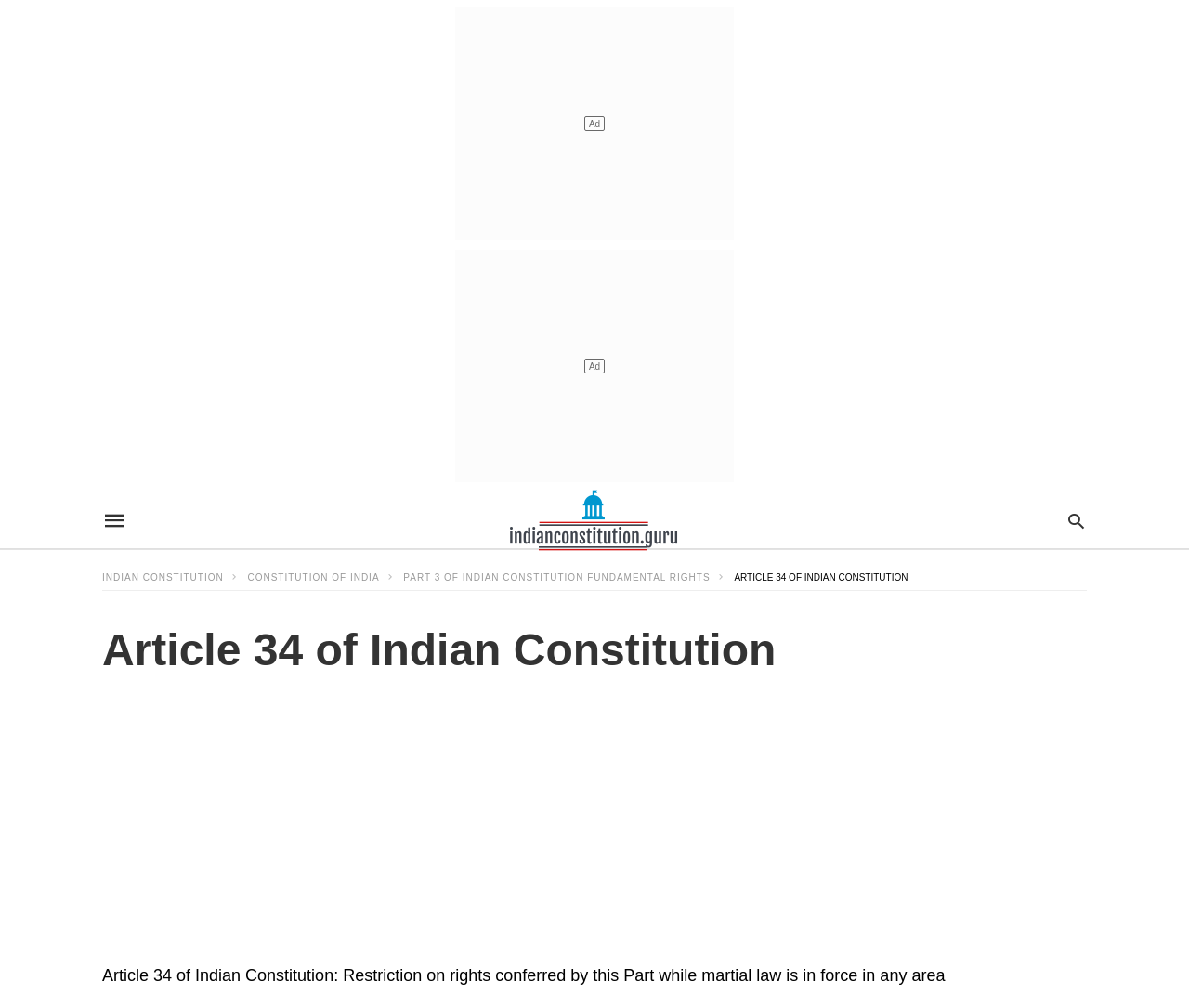Elaborate on the information and visuals displayed on the webpage.

The webpage is about Article 34 of the Indian Constitution. At the top, there is a heading with the title "Article 34 of Indian Constitution". Below the heading, there are four links aligned horizontally, with the first link being "INDIAN CONSTITUTION" and the last link being "PART 3 OF INDIAN CONSTITUTION FUNDAMENTAL RIGHTS". These links are followed by a static text "ARTICLE 34 OF INDIAN CONSTITUTION" and another link "Indian Constitution Articles, All IPC Sections PDF Print" with an accompanying image.

On the right side of the page, there is a search bar with a label "Type your query" and a search icon. Below the search bar, there is a link with a symbol. 

In the middle of the page, there is a large region dedicated to an advertisement. At the bottom of the page, there is a static text that summarizes Article 34 of the Indian Constitution, which restricts rights conferred by this part while martial law is in force in any area.